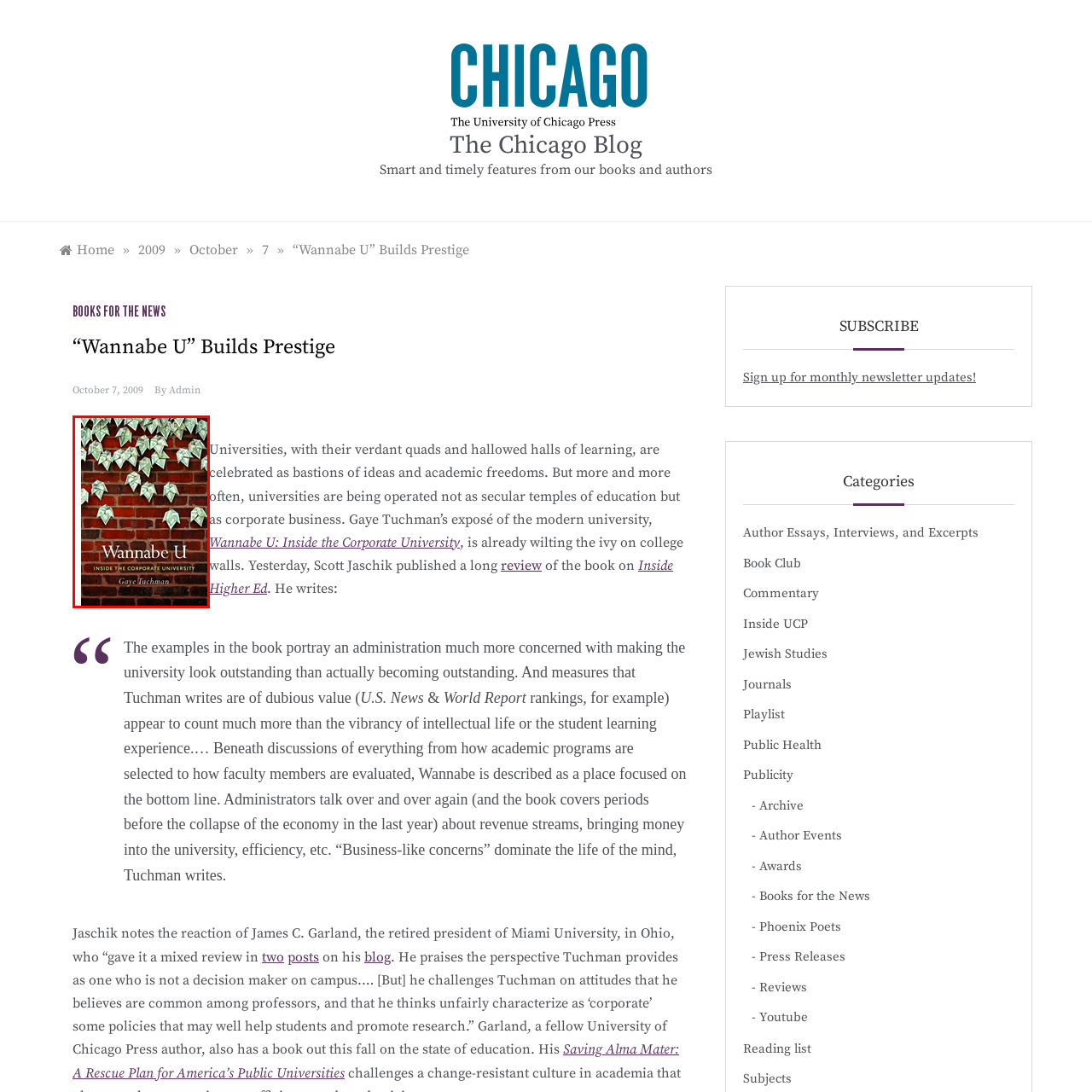What is the title of the book?
Look at the image within the red bounding box and provide a single word or phrase as an answer.

Wannabe U: Inside the Corporate University